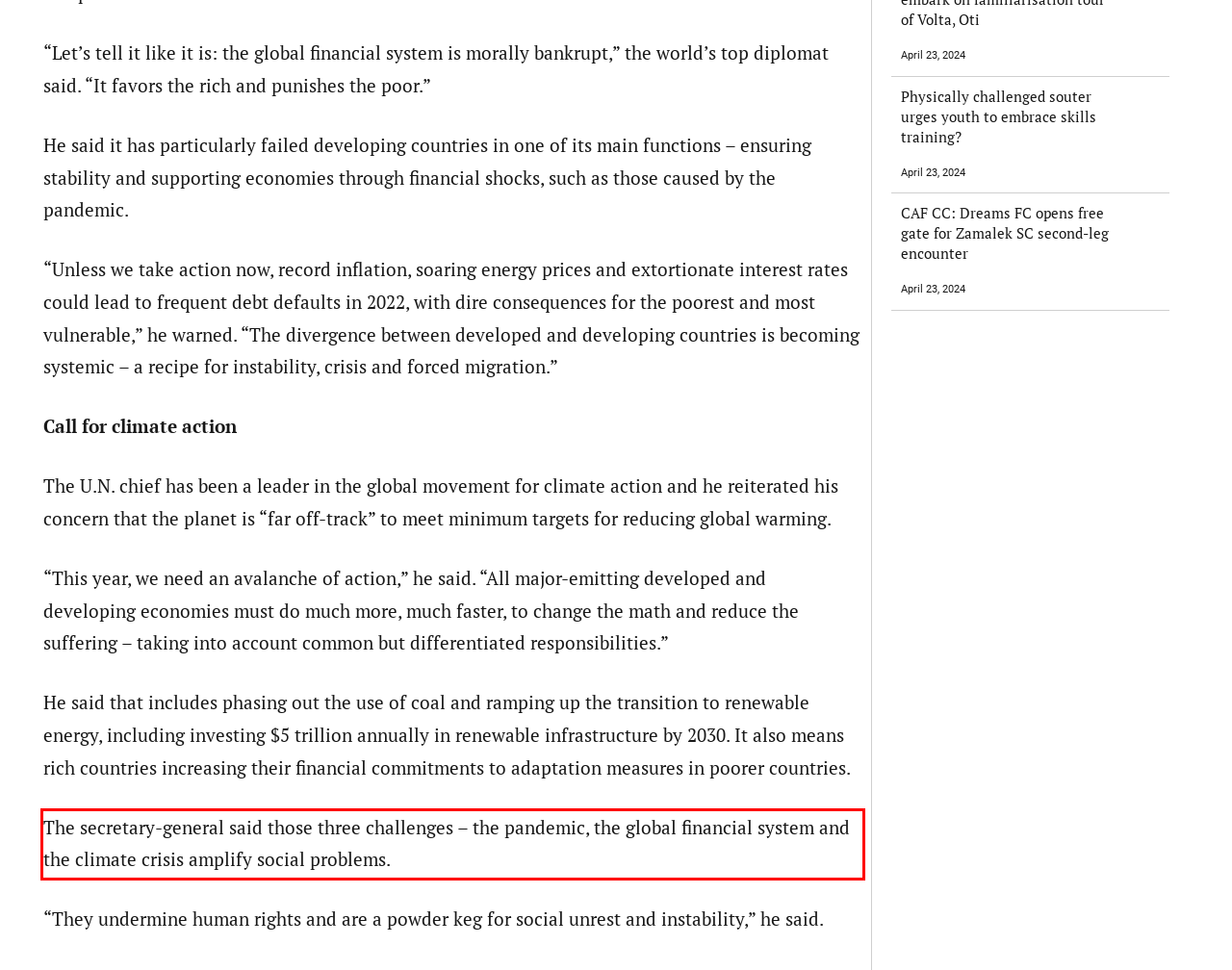From the screenshot of the webpage, locate the red bounding box and extract the text contained within that area.

The secretary-general said those three challenges – the pandemic, the global financial system and the climate crisis amplify social problems.